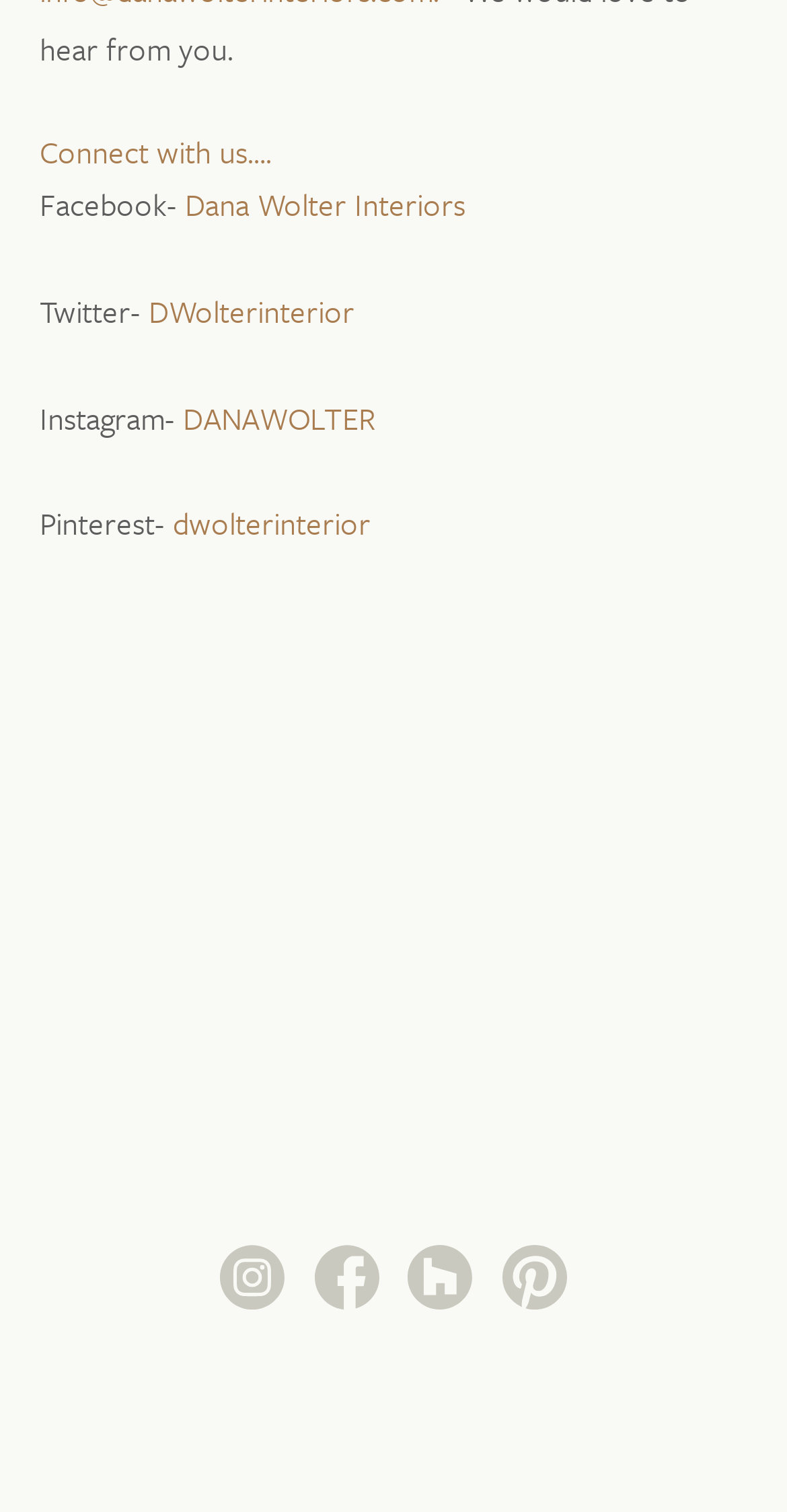Can you find the bounding box coordinates for the element to click on to achieve the instruction: "View Instagram profile"?

[0.277, 0.821, 0.367, 0.876]